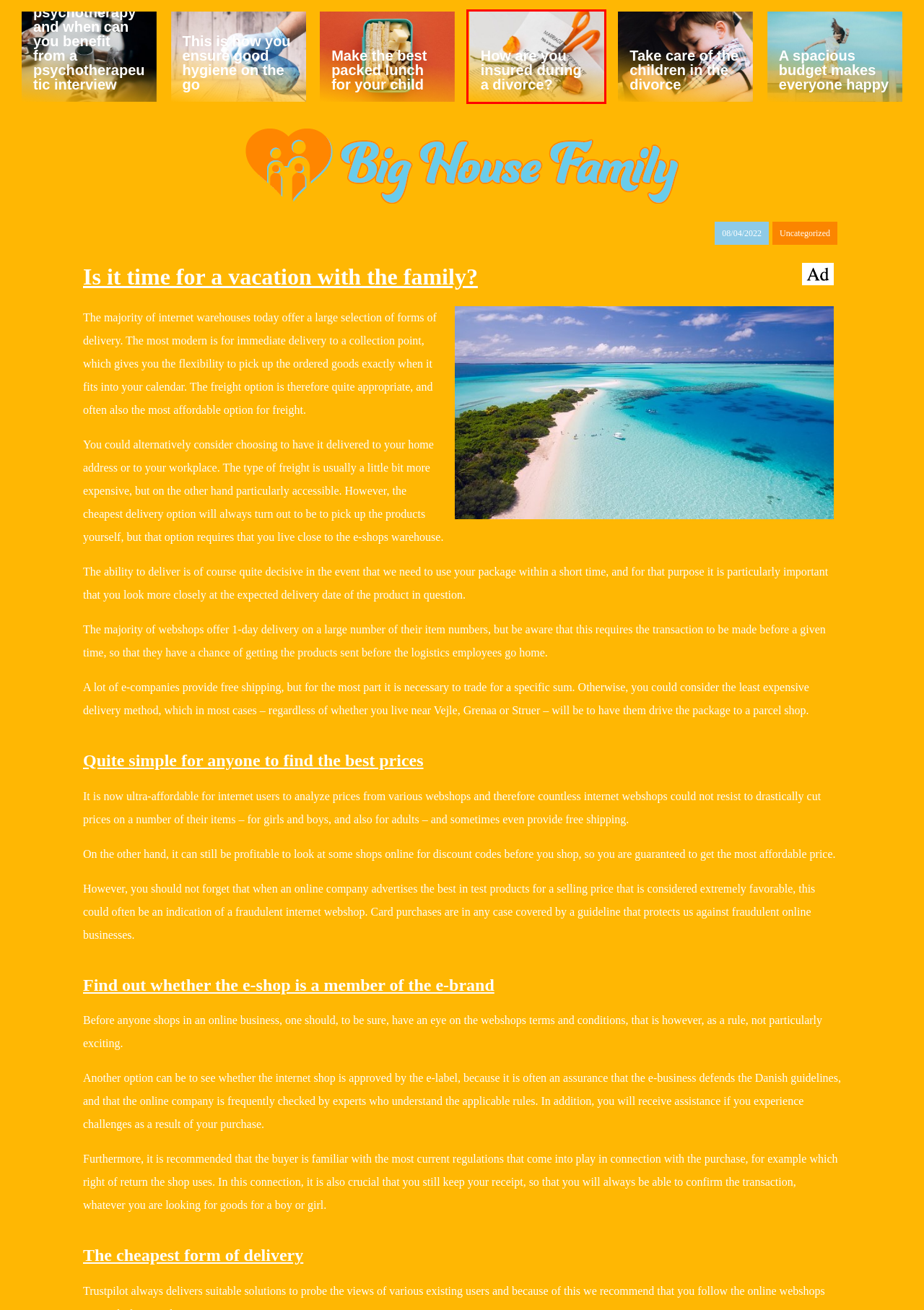Given a screenshot of a webpage with a red bounding box, please pick the webpage description that best fits the new webpage after clicking the element inside the bounding box. Here are the candidates:
A. Psychotherapy: what is psychotherapy and when can you benefit from a psychotherapeutic interview
B. Take care of the children in the divorce
C. Good advice to get the best start at post-secondary school
D. How are you insured during a divorce?
E. A spacious budget makes everyone happy
F. This is how you ensure good hygiene on the go
G. great Christmas gift ideas for new parents
H. Make the best packed lunch for your child

D